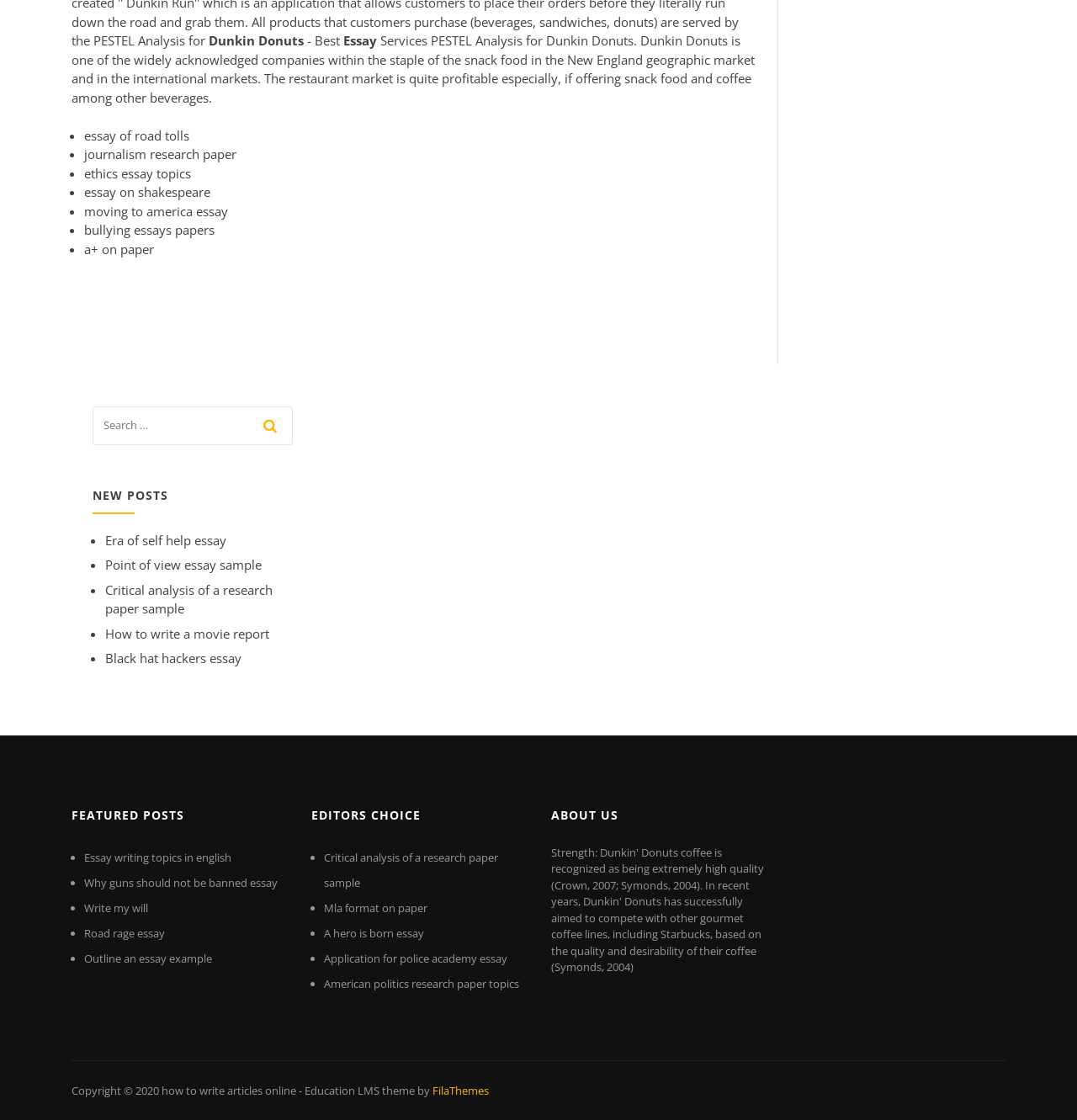Give a one-word or short phrase answer to this question: 
What type of posts are featured in the 'EDITORS CHOICE' section?

Research paper samples